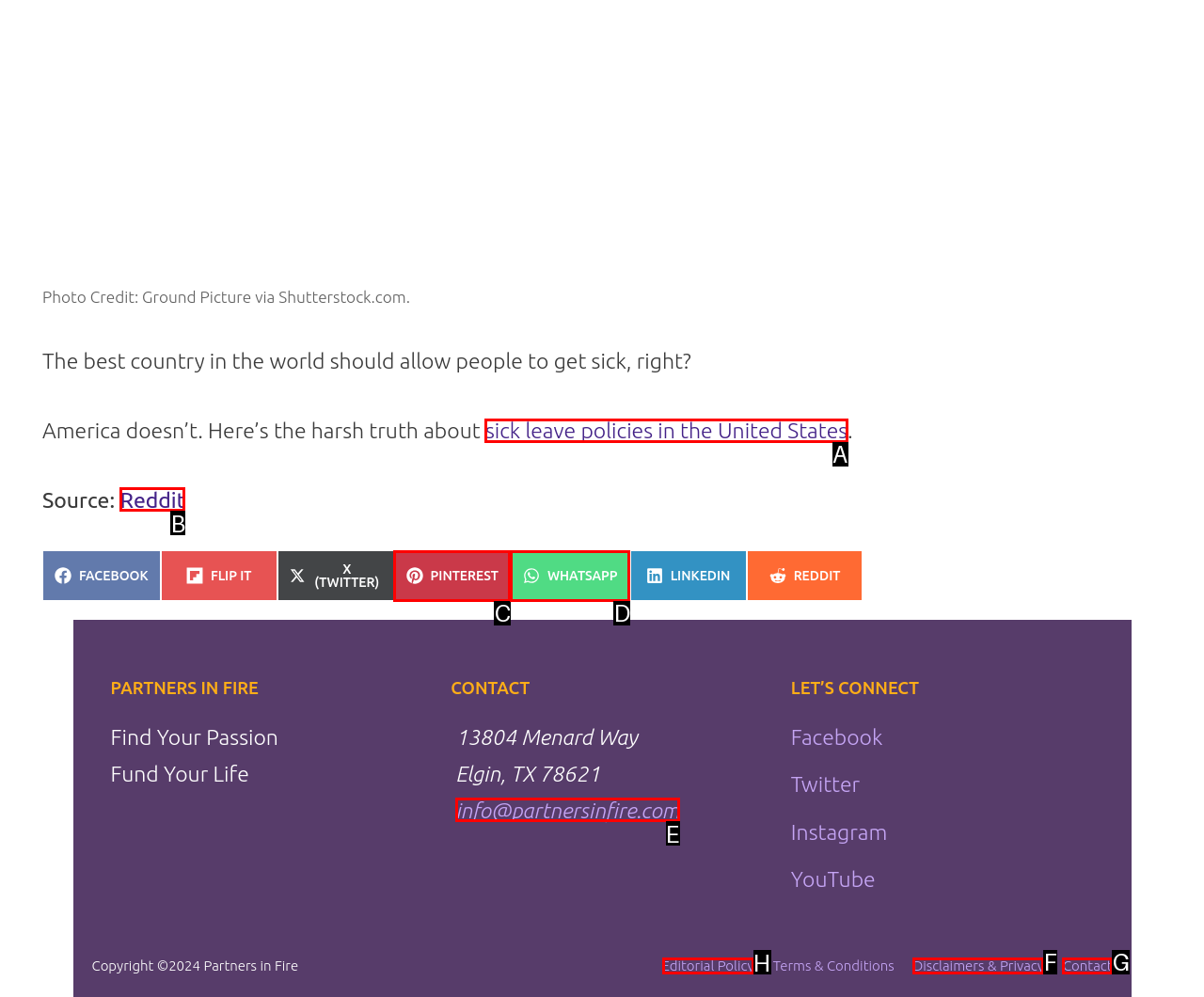Point out the correct UI element to click to carry out this instruction: view April 2019
Answer with the letter of the chosen option from the provided choices directly.

None